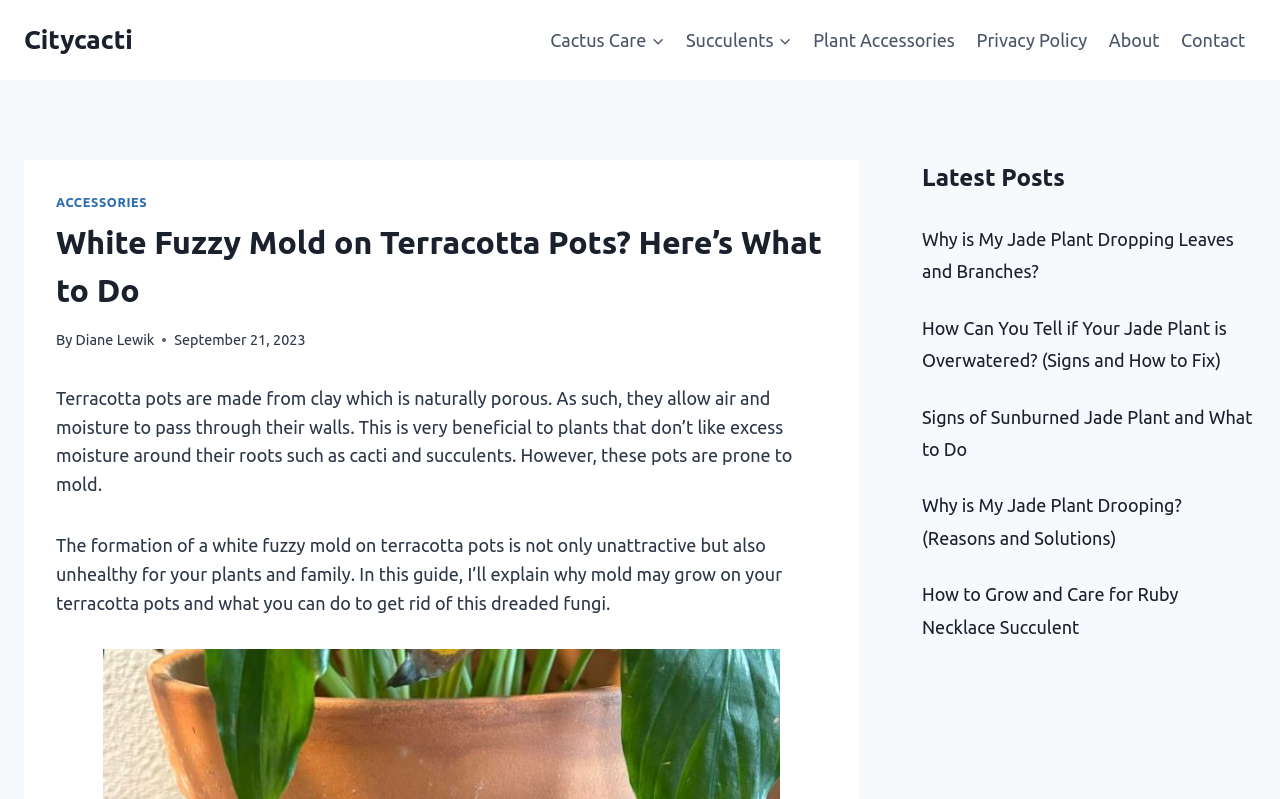Locate the bounding box coordinates of the UI element described by: "Citycacti". Provide the coordinates as four float numbers between 0 and 1, formatted as [left, top, right, bottom].

[0.019, 0.031, 0.104, 0.07]